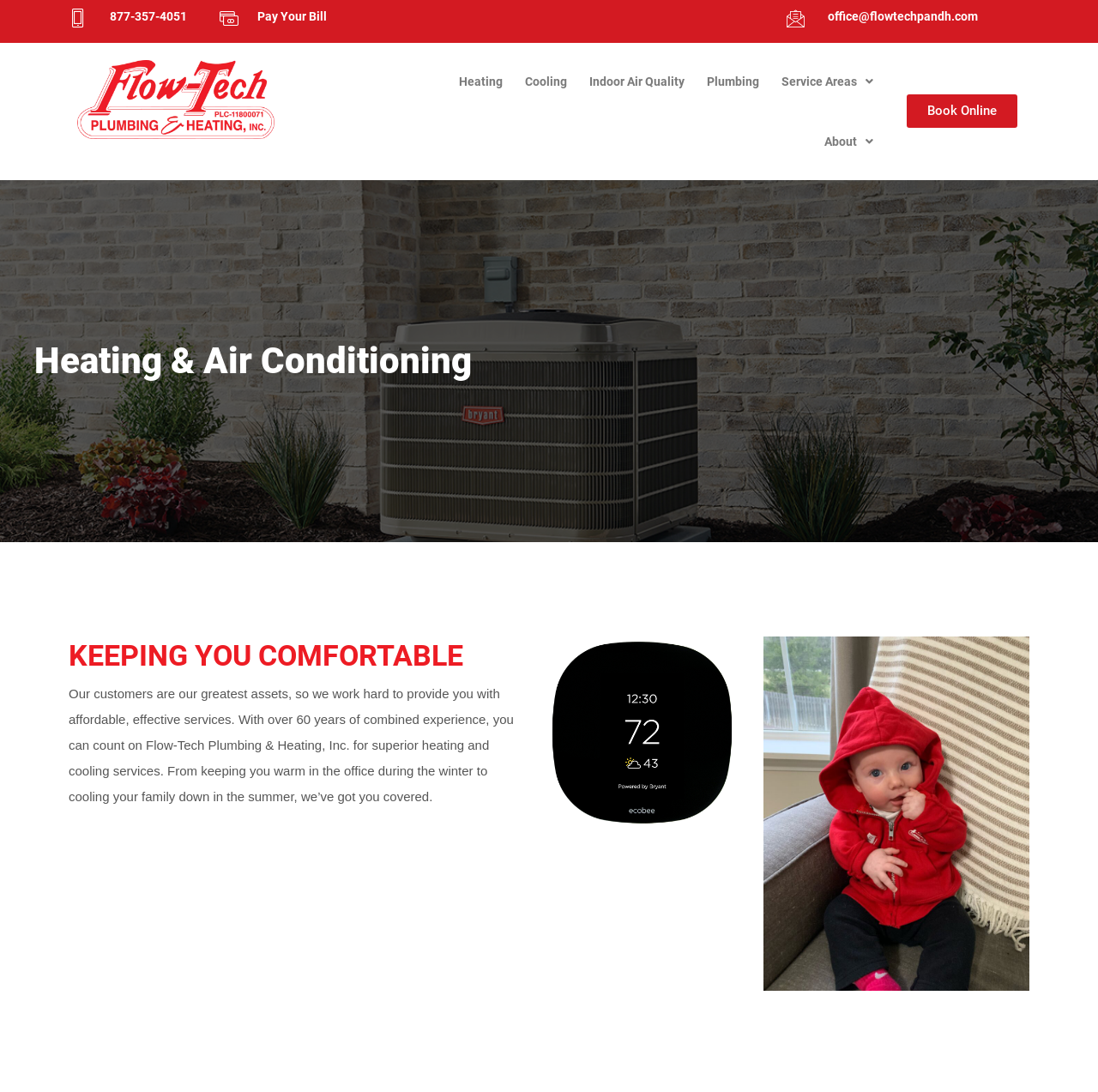Please find the bounding box coordinates of the element that you should click to achieve the following instruction: "Book online". The coordinates should be presented as four float numbers between 0 and 1: [left, top, right, bottom].

[0.826, 0.086, 0.927, 0.117]